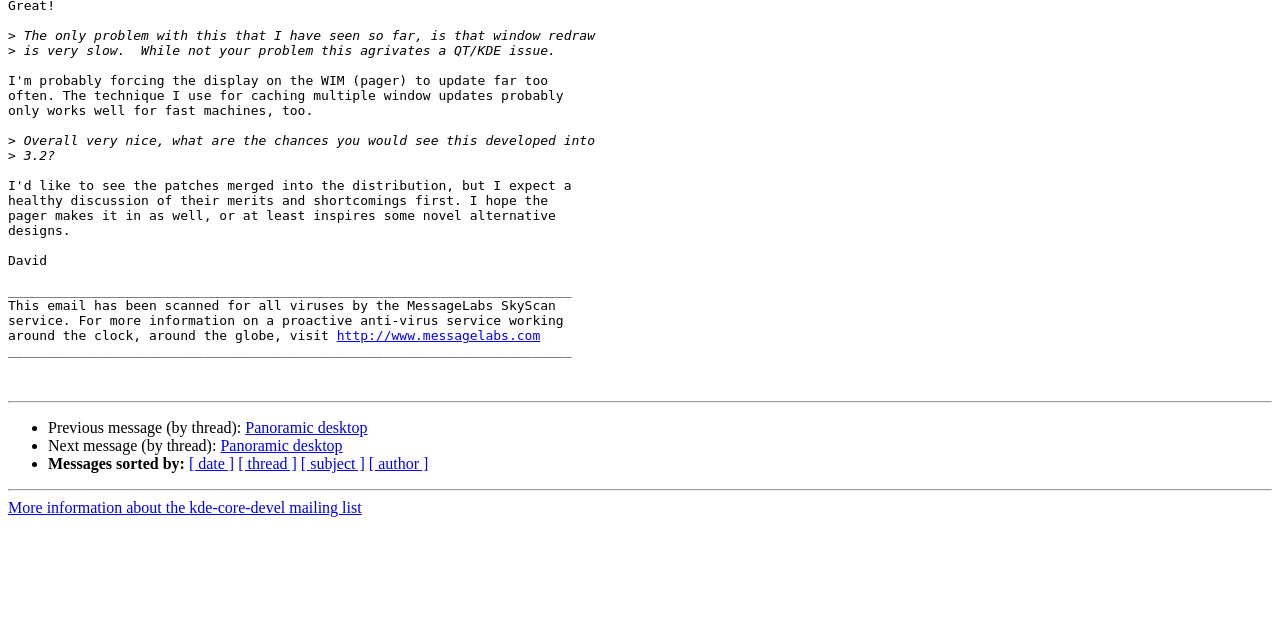Using the provided element description: "Panoramic desktop", determine the bounding box coordinates of the corresponding UI element in the screenshot.

[0.192, 0.655, 0.287, 0.682]